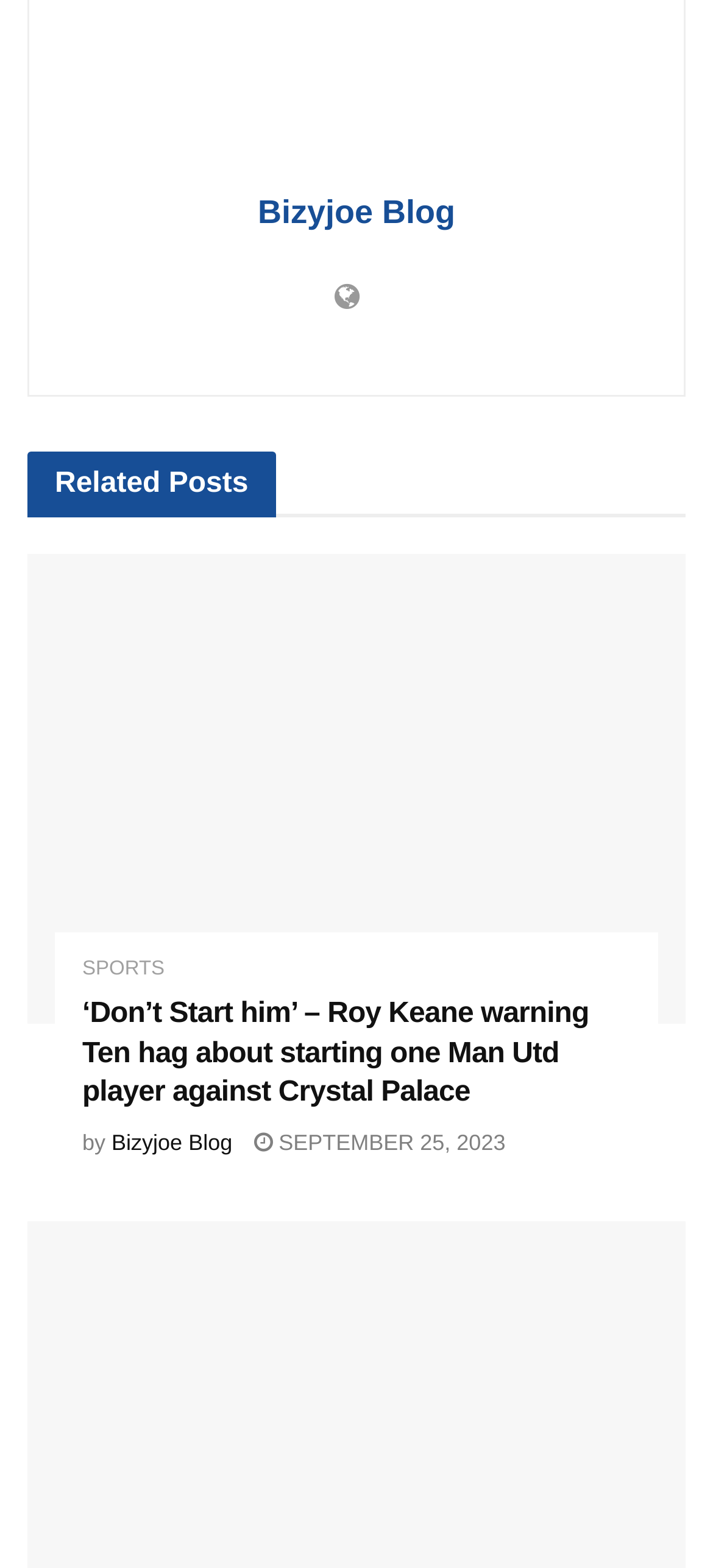Can you find the bounding box coordinates for the element to click on to achieve the instruction: "Read the article about Roy Keane warning Ten Hag"?

[0.038, 0.353, 0.962, 0.653]